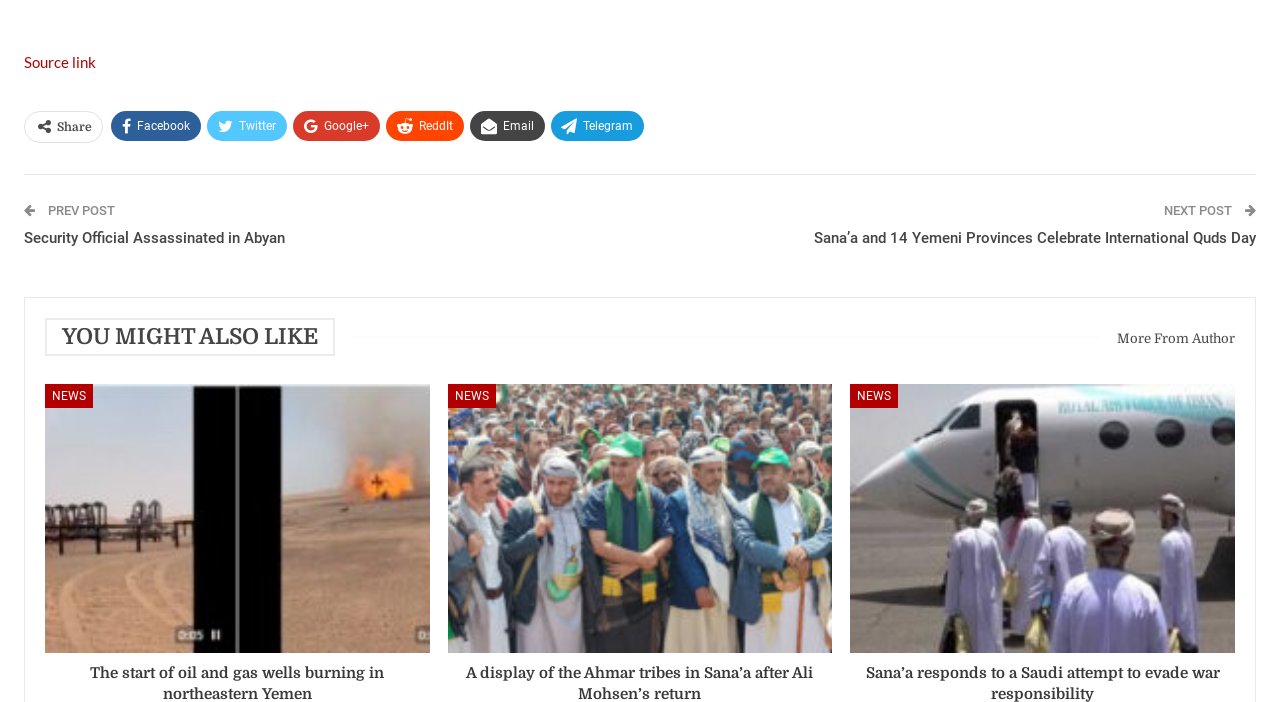What is the title of the previous post?
Based on the visual information, provide a detailed and comprehensive answer.

I looked for the link with the text 'PREV POST' and found the title of the previous post next to it, which is 'Security Official Assassinated in Abyan'.